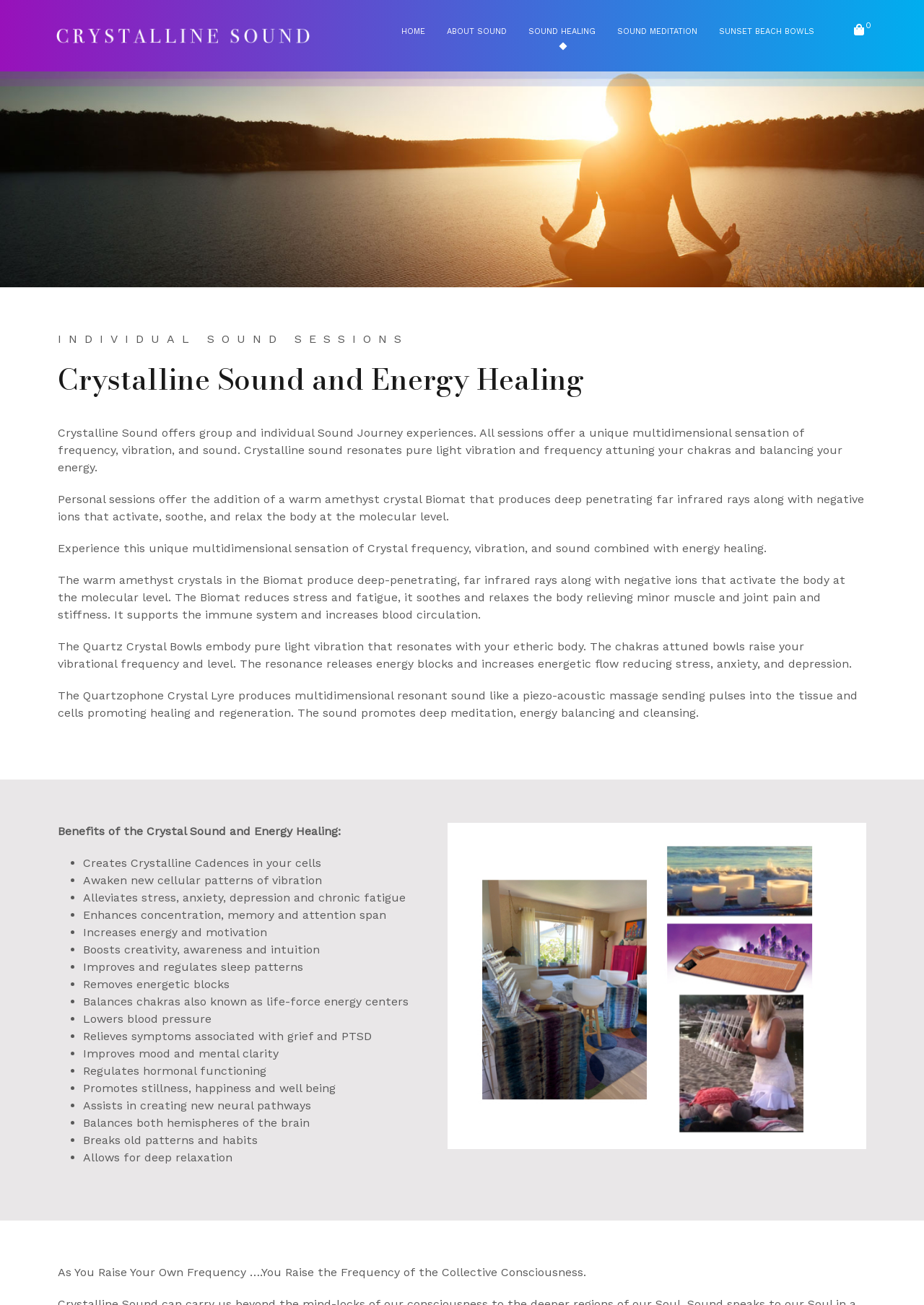Provide the bounding box coordinates of the UI element this sentence describes: "Sunset Beach Bowls".

[0.778, 0.02, 0.881, 0.029]